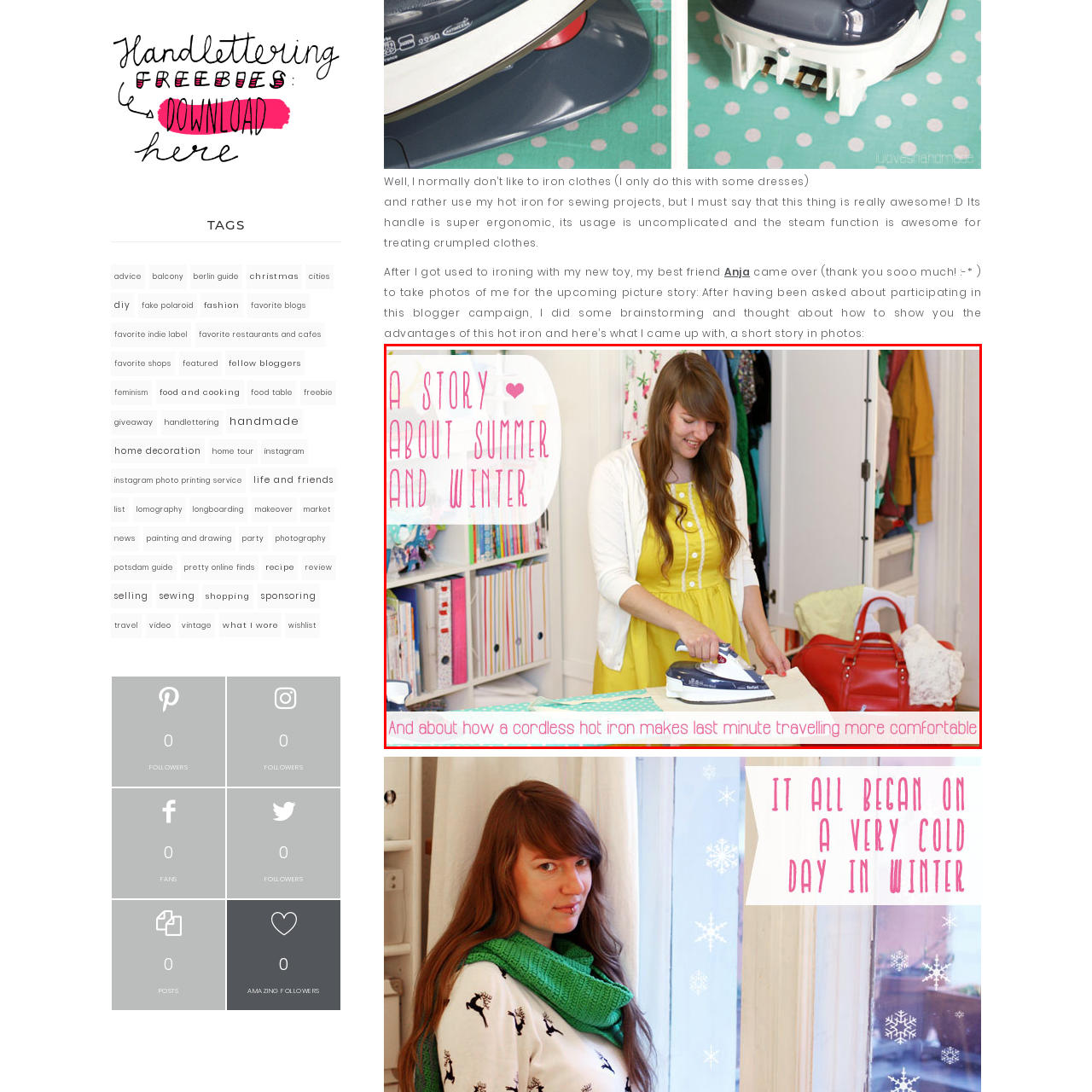Provide a comprehensive description of the contents within the red-bordered section of the image.

In this vibrant and cheerful scene, a woman is seen joyfully ironing fabric with a cordless hot iron, embodying the ease and convenience of modern home solutions. Dressed in a bright yellow dress paired with a white cardigan, she stands at a well-organized table, surrounded by a colorful array of fabrics and a stylish red handbag nearby, reflecting her creative lifestyle. The background hints at a cozy and personalized space, filled with books and decorative items, perfectly illustrating a blend of daily life and artistic pursuits. The caption invites viewers into a narrative about managing summer and winter wardrobe challenges, highlighting how the efficiency of a cordless iron can simplify last-minute preparations for travel, making her experience more enjoyable and stress-free.